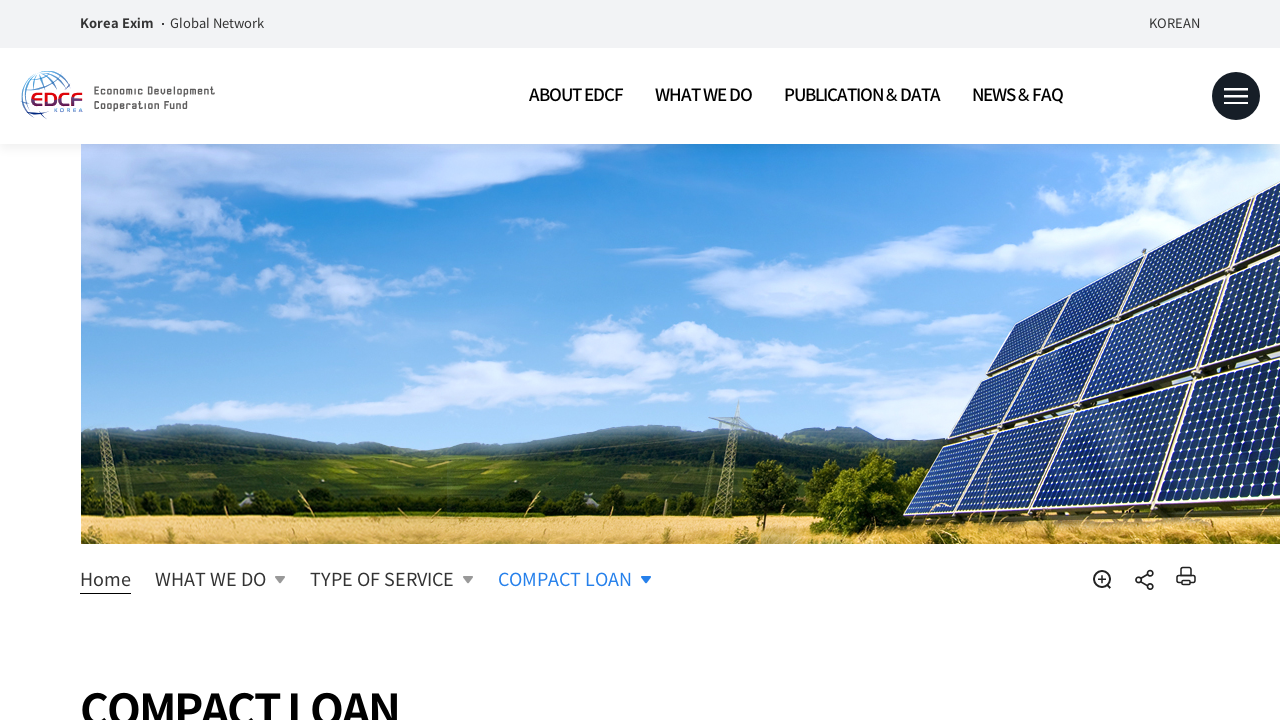Highlight the bounding box coordinates of the element you need to click to perform the following instruction: "View TYPE OF SERVICE."

[0.258, 0.79, 0.37, 0.82]